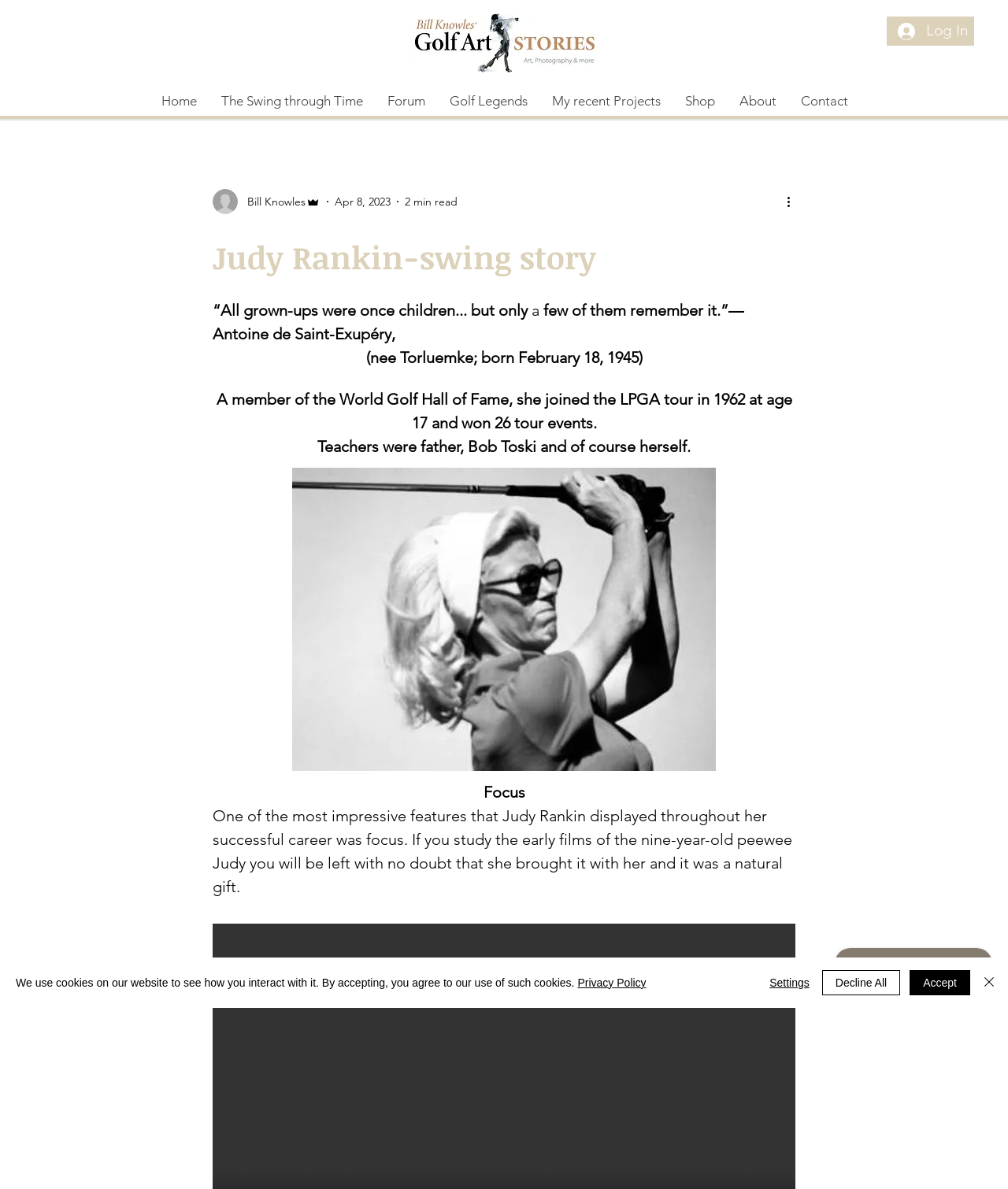Please predict the bounding box coordinates of the element's region where a click is necessary to complete the following instruction: "Read the About page". The coordinates should be represented by four float numbers between 0 and 1, i.e., [left, top, right, bottom].

[0.721, 0.072, 0.782, 0.097]